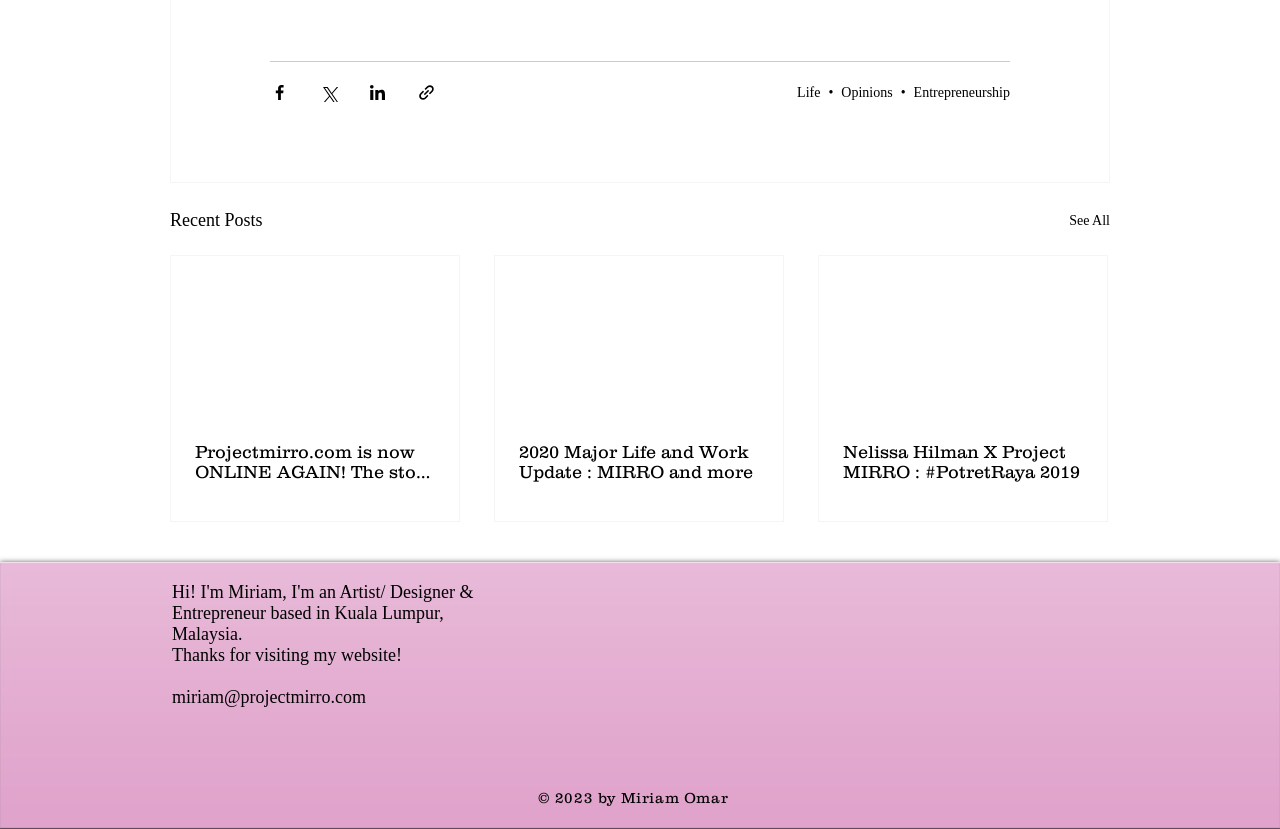How many share options are available?
Please look at the screenshot and answer using one word or phrase.

4